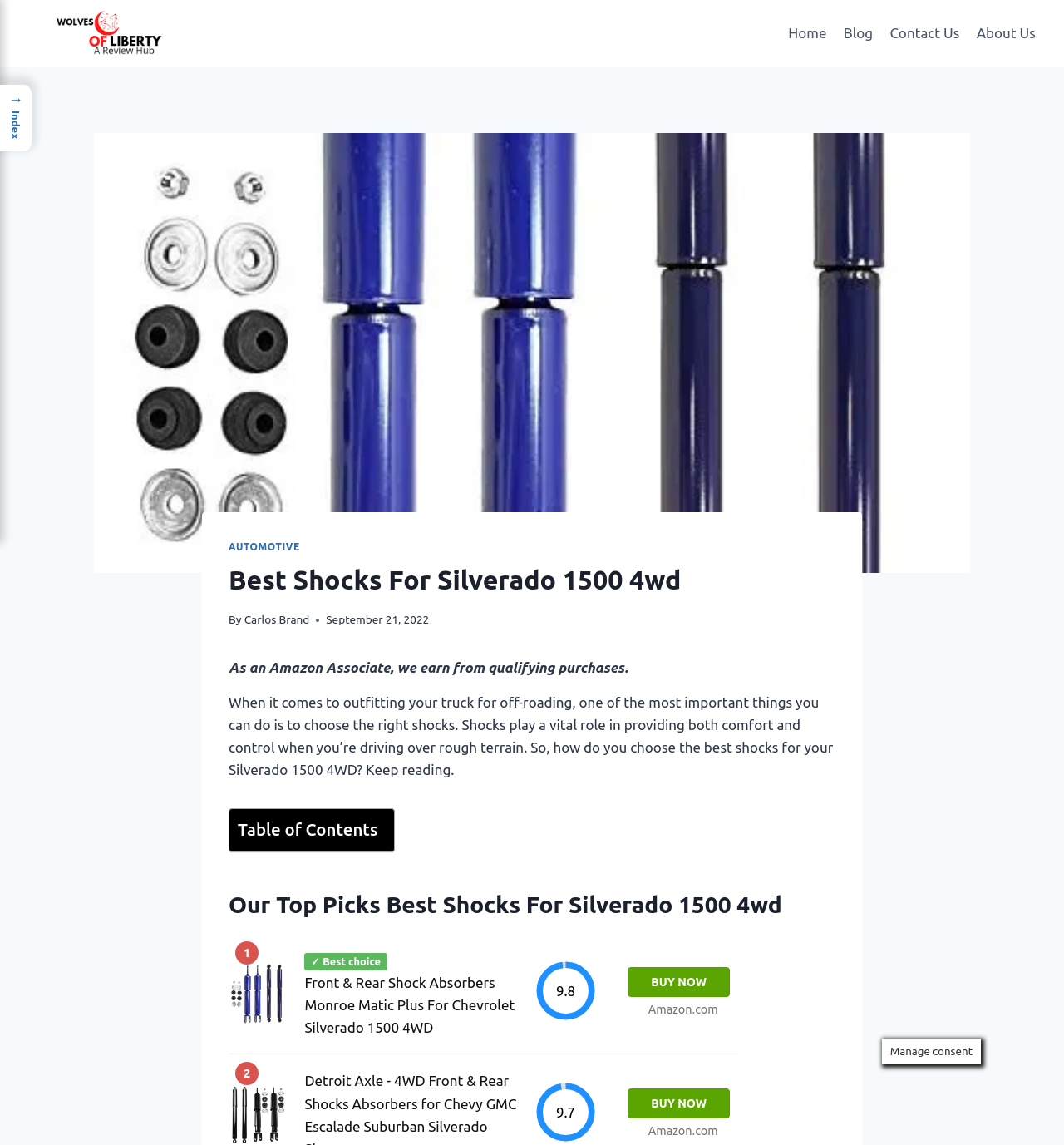How many sections are in the article table of contents?
Give a one-word or short phrase answer based on the image.

1